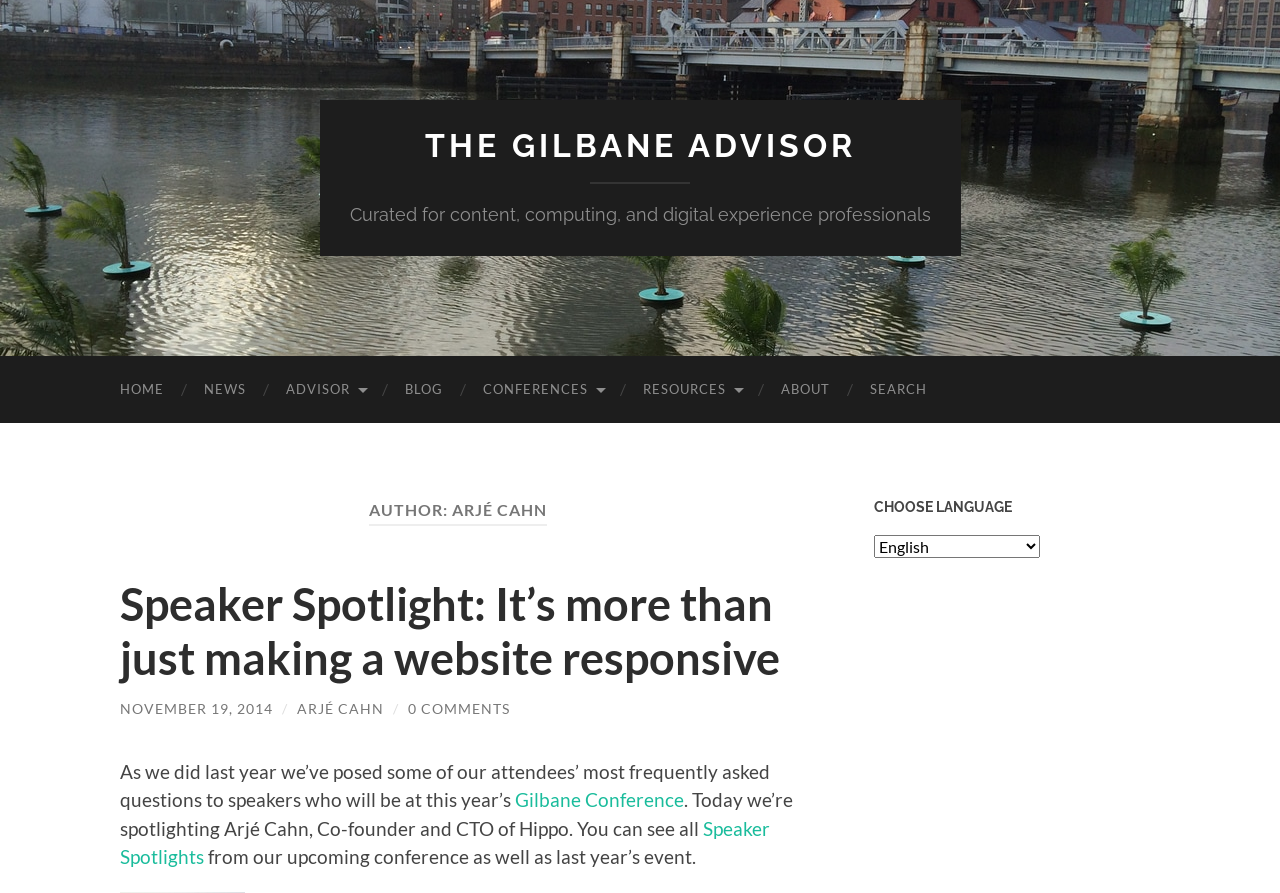What is the name of the author?
Please provide a detailed and thorough answer to the question.

The name of the author can be found in the heading 'AUTHOR: ARJÉ CAHN' which is located in the header section of the webpage.